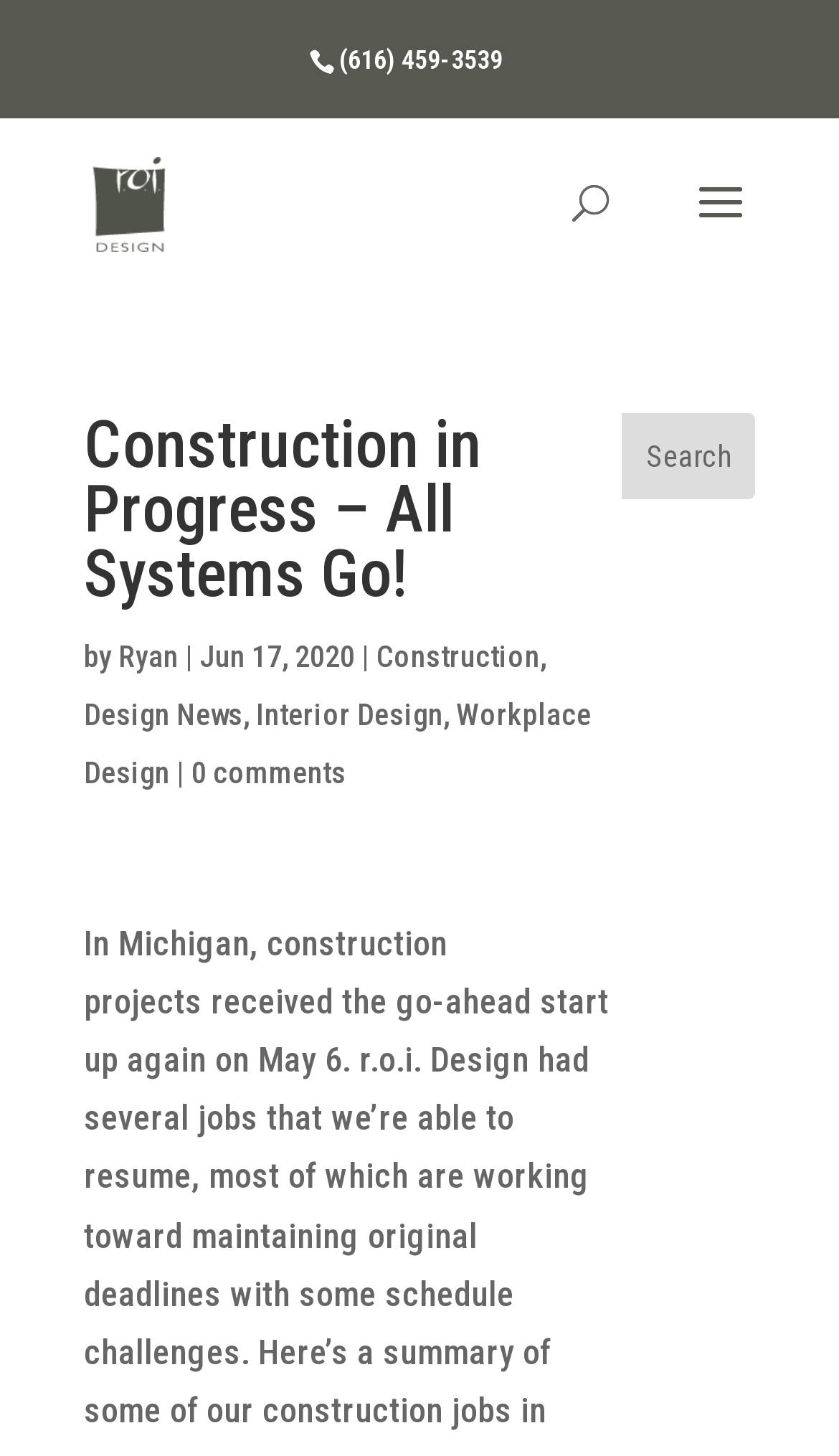Could you indicate the bounding box coordinates of the region to click in order to complete this instruction: "read the article by Ryan".

[0.141, 0.439, 0.213, 0.463]